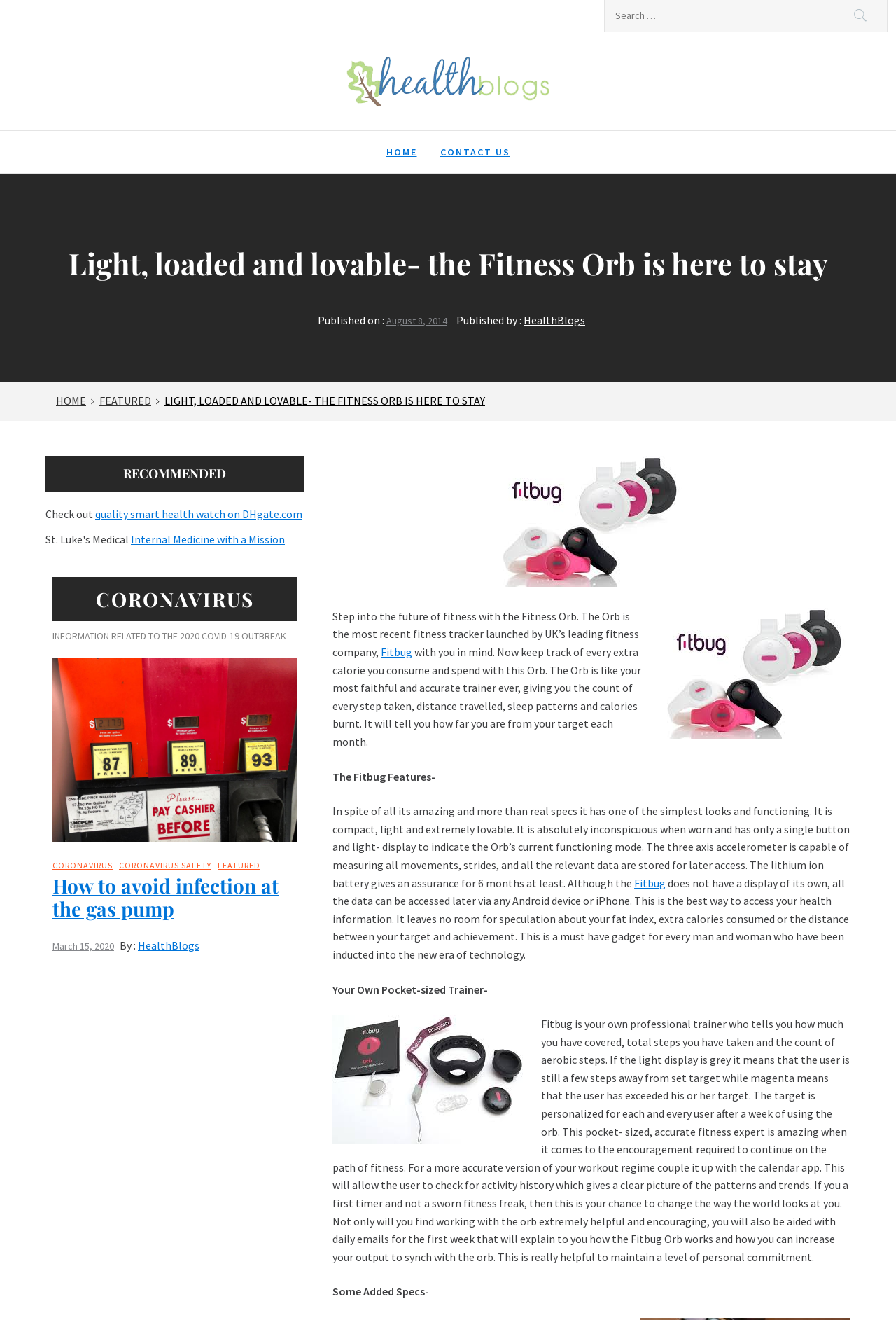What is the purpose of the daily emails for the first week?
Carefully analyze the image and provide a thorough answer to the question.

The daily emails for the first week are meant to explain to the user how the Fitbug Orb works and how they can increase their output to synch with the orb, as mentioned in the text.